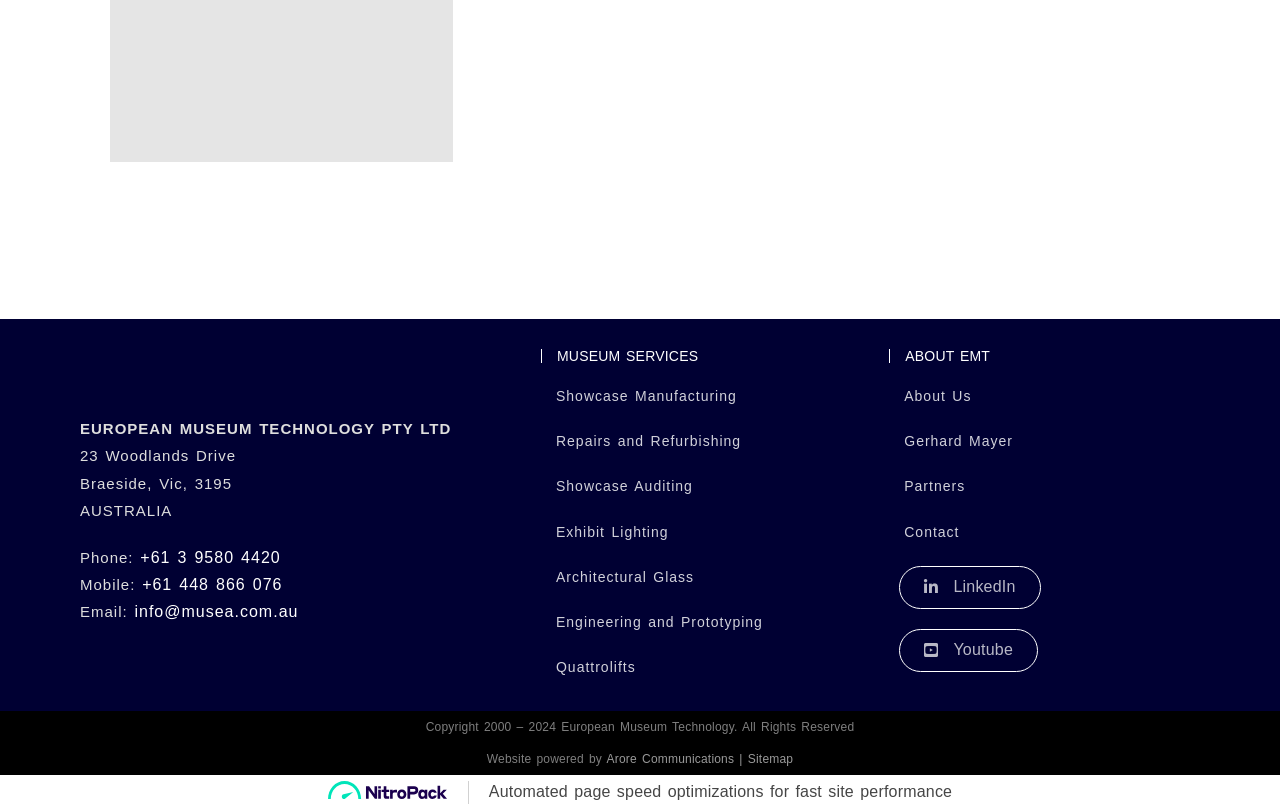Please specify the bounding box coordinates of the clickable region necessary for completing the following instruction: "Learn about Showcase Manufacturing". The coordinates must consist of four float numbers between 0 and 1, i.e., [left, top, right, bottom].

[0.434, 0.473, 0.671, 0.506]